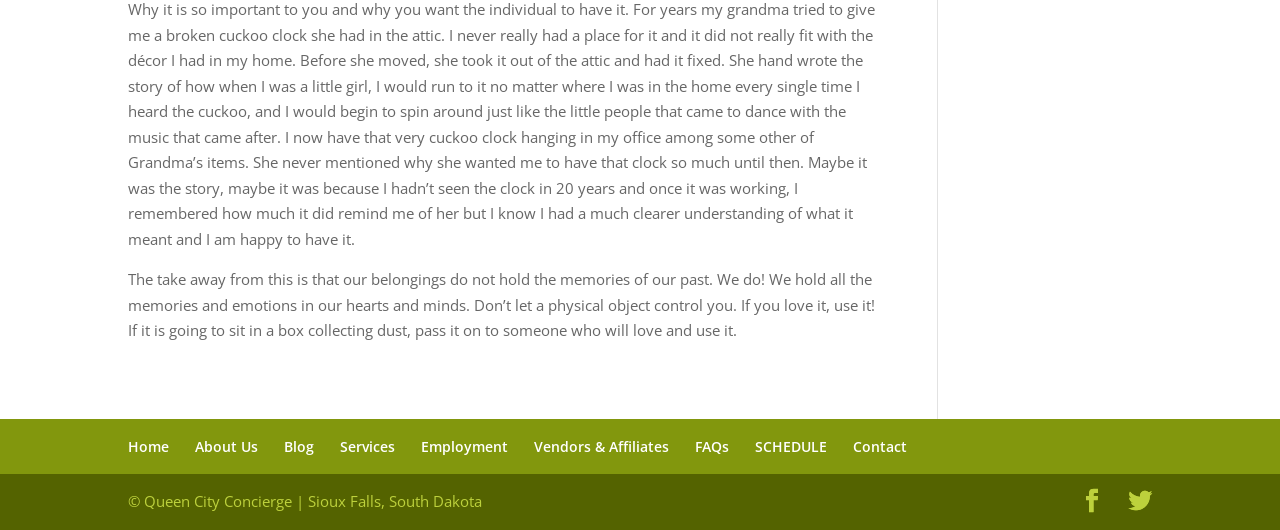What is the main topic of the quote?
Kindly give a detailed and elaborate answer to the question.

The quote on the webpage talks about how our belongings do not hold the memories of our past, but rather we hold them in our hearts and minds. Therefore, the main topic of the quote is memories.